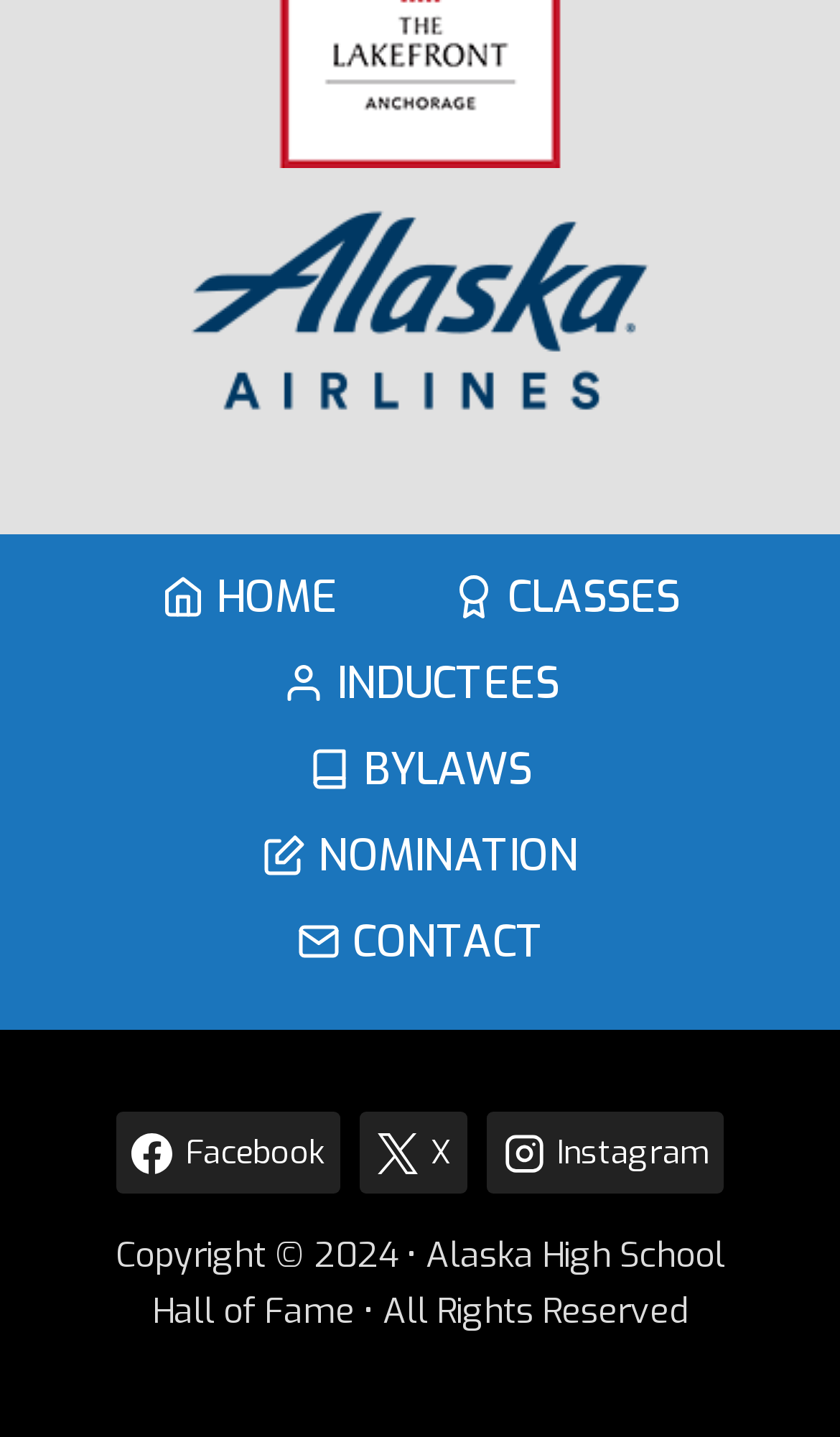Please indicate the bounding box coordinates for the clickable area to complete the following task: "view classes". The coordinates should be specified as four float numbers between 0 and 1, i.e., [left, top, right, bottom].

[0.492, 0.387, 0.854, 0.447]